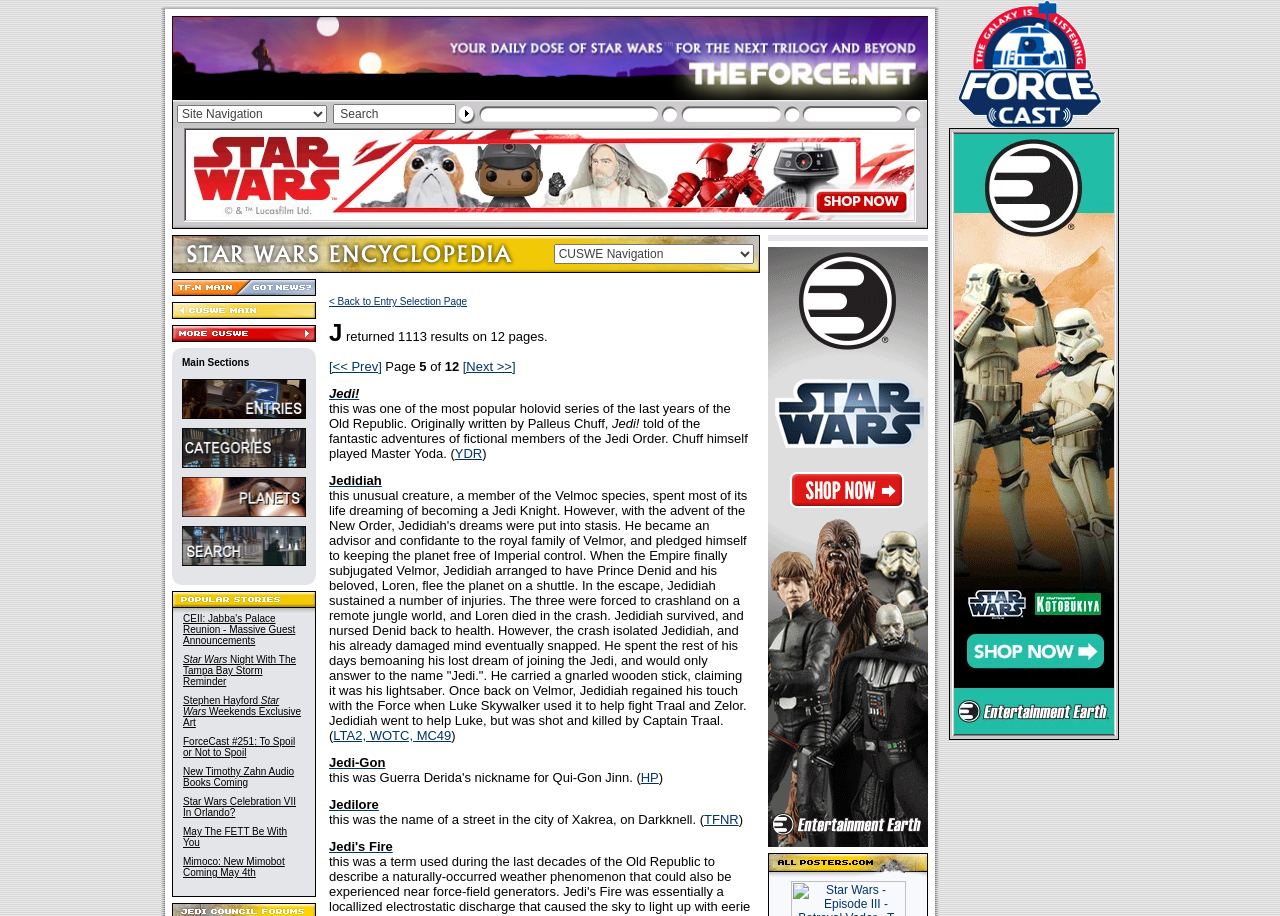Give an in-depth explanation of the webpage layout and content.

The webpage is an unofficial Star Wars encyclopedia, titled "TheForce.Net - Completely Unofficial Star Wars Encyclopedia - Entry Listing". 

At the top of the page, there is a row of images, with a larger image on the left and several smaller images on the right. Below this row, there is a navigation section with a search bar, a submit button, and several images. The search bar is accompanied by a combobox with a dropdown menu. 

To the right of the navigation section, there is an "Entertainment Earth" section, which contains a table with several rows of images and a link to "Entertainment Earth". 

The main content of the page is divided into several sections, each with its own table layout. The sections are arranged vertically, with the navigation section at the top, followed by the "Entertainment Earth" section, and then several other sections with various images and links. 

There are numerous images scattered throughout the page, many of which are small icons or buttons. The overall layout is dense, with many elements packed closely together.